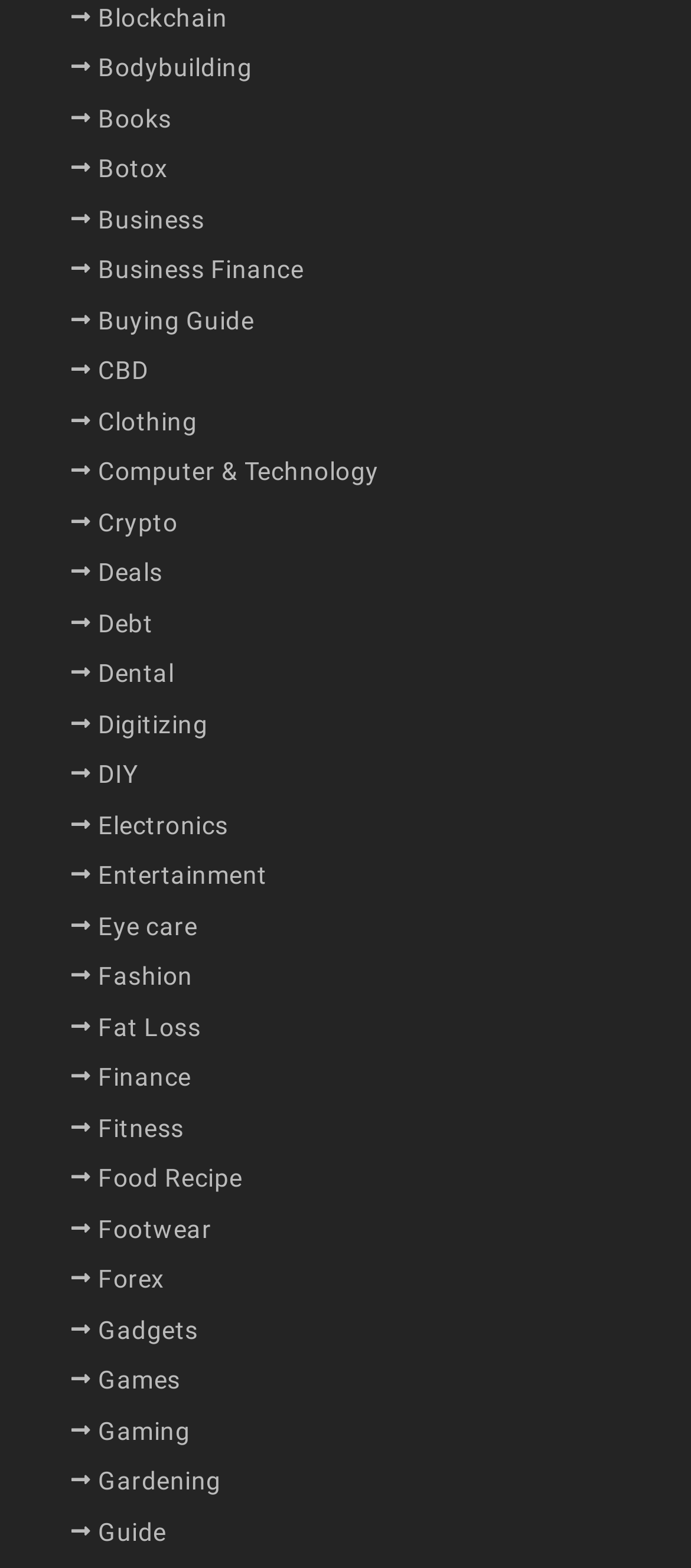Is 'Gaming' a subcategory of 'Games'?
Can you give a detailed and elaborate answer to the question?

I looked at the list of categories and found that 'Games' and 'Gaming' are two separate categories, not a parent-child relationship.